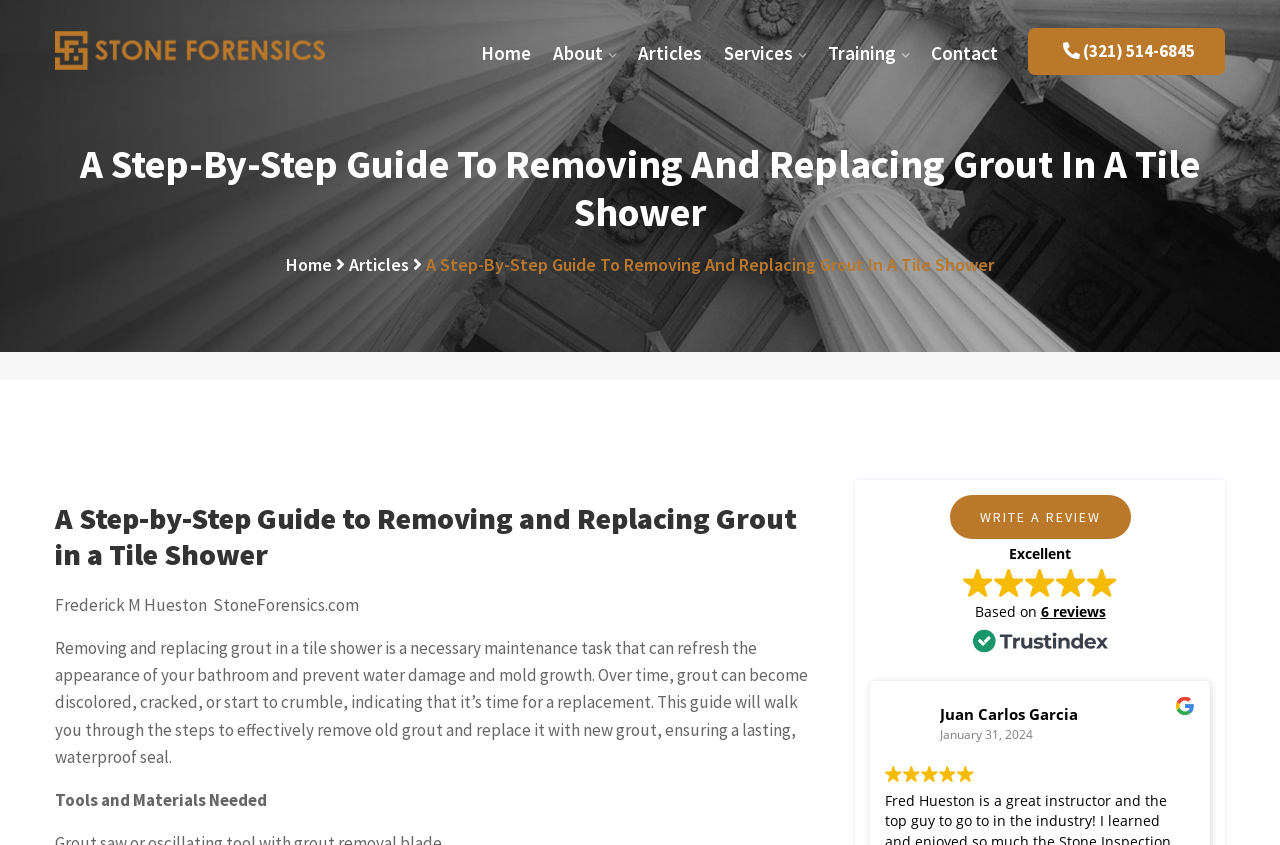Can you pinpoint the bounding box coordinates for the clickable element required for this instruction: "Click on the link to view archives for January 2022"? The coordinates should be four float numbers between 0 and 1, i.e., [left, top, right, bottom].

None